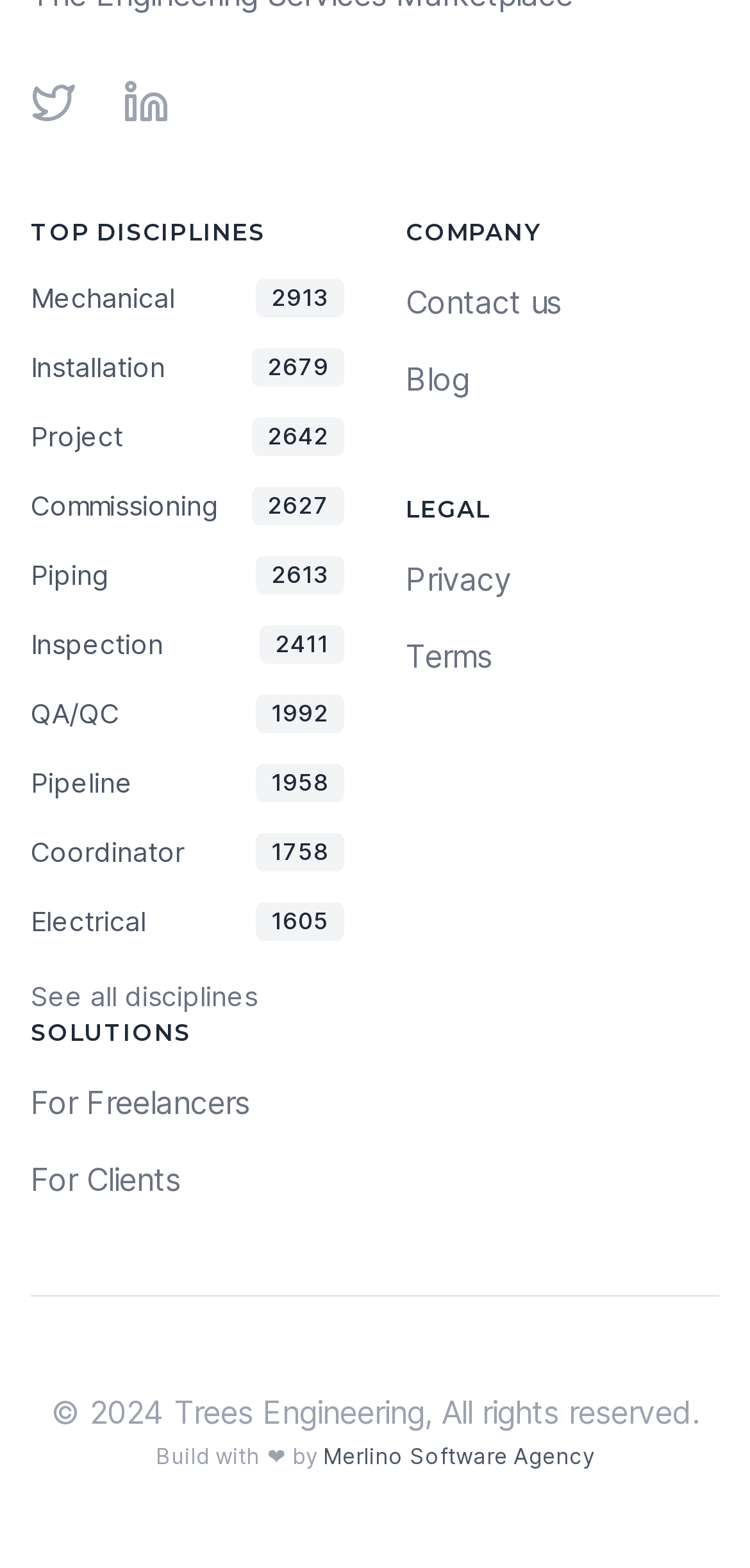Look at the image and write a detailed answer to the question: 
What is the company name mentioned in the webpage?

I found the company name 'Trees Engineering' in the footer section of the webpage, where it is mentioned as 'Trees Engineering, All rights reserved.'